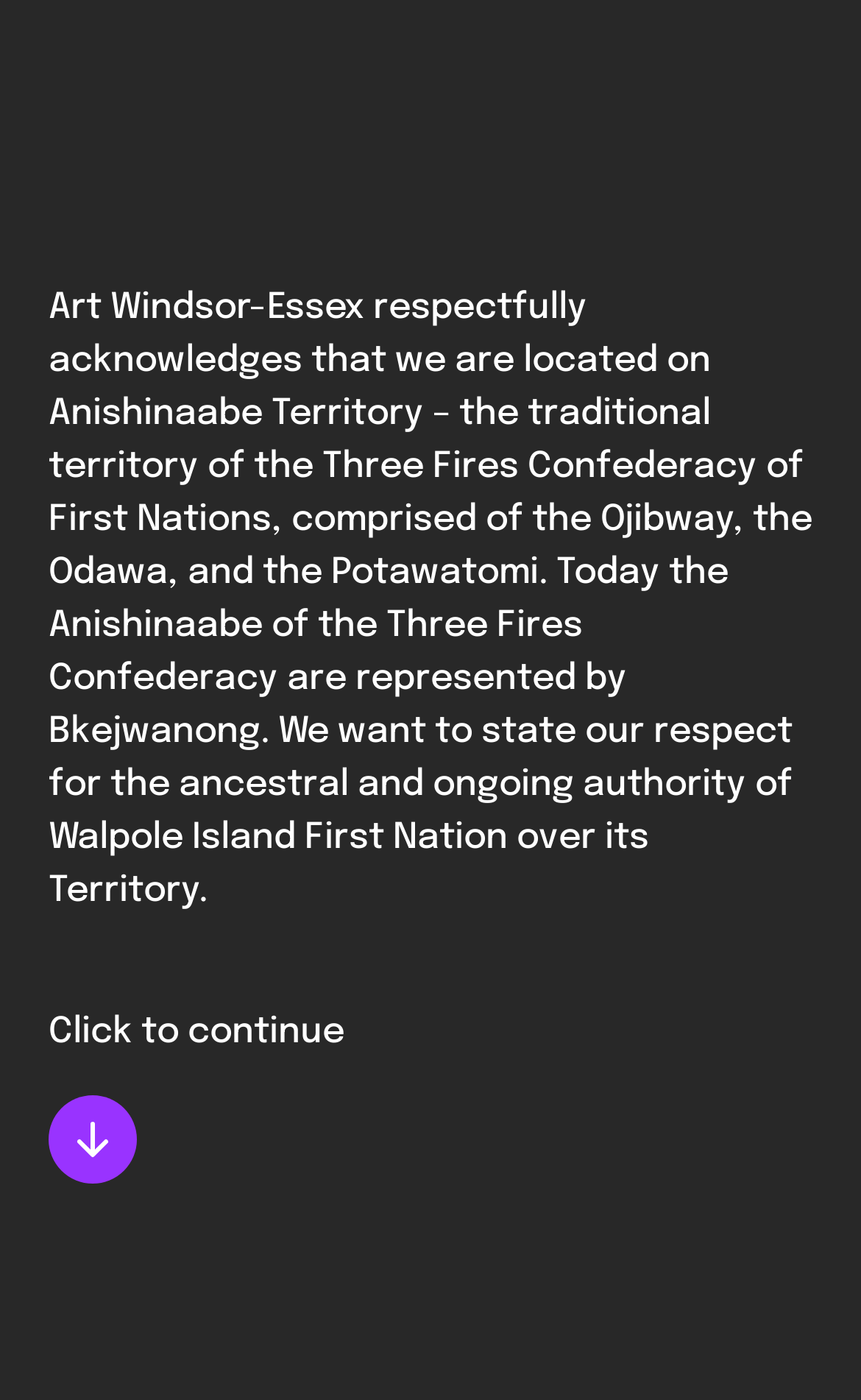Answer with a single word or phrase: 
How many links are there in the top navigation menu?

2